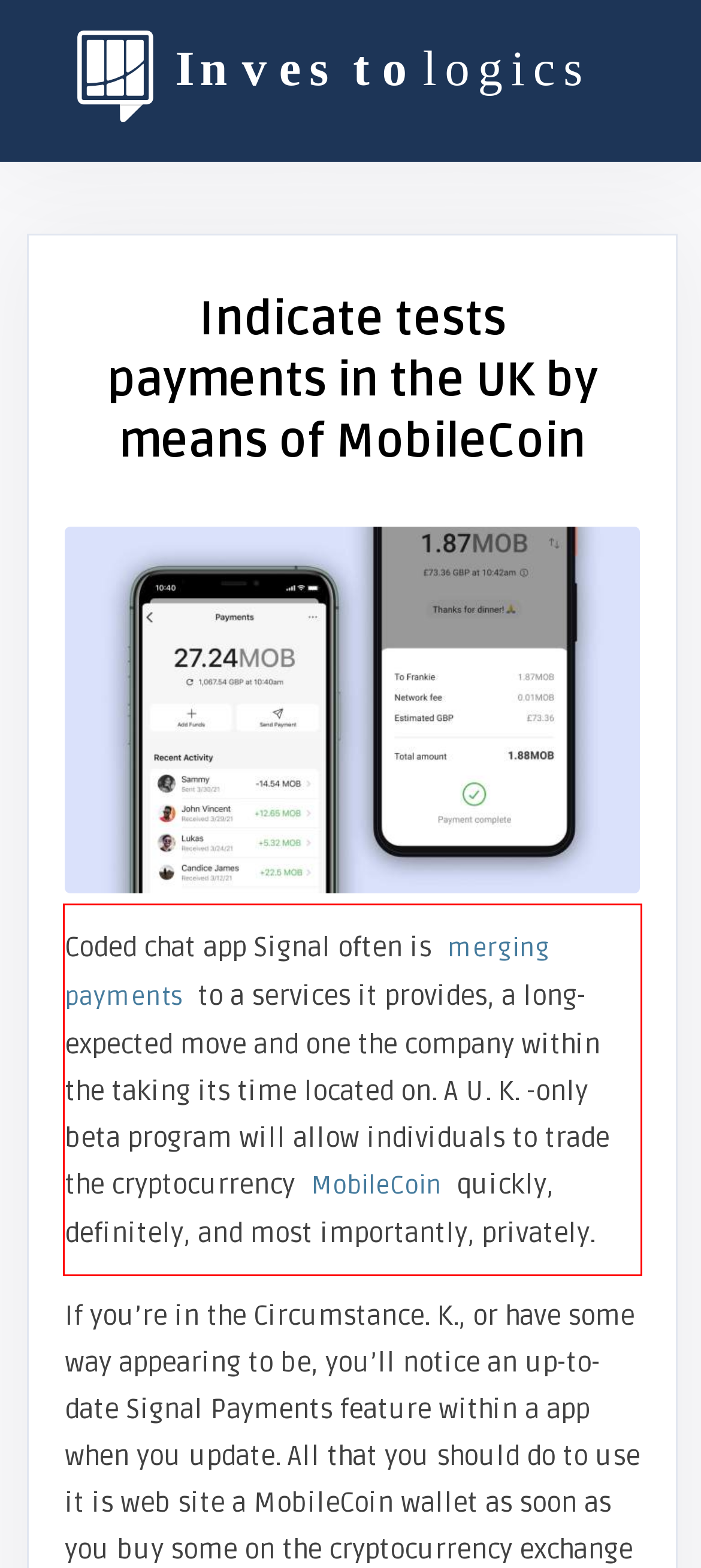From the screenshot of the webpage, locate the red bounding box and extract the text contained within that area.

Coded chat app Signal often is merging payments to a services it provides, a long-expected move and one the company within the taking its time located on. A U. K. -only beta program will allow individuals to trade the cryptocurrency MobileCoin quickly, definitely, and most importantly, privately.